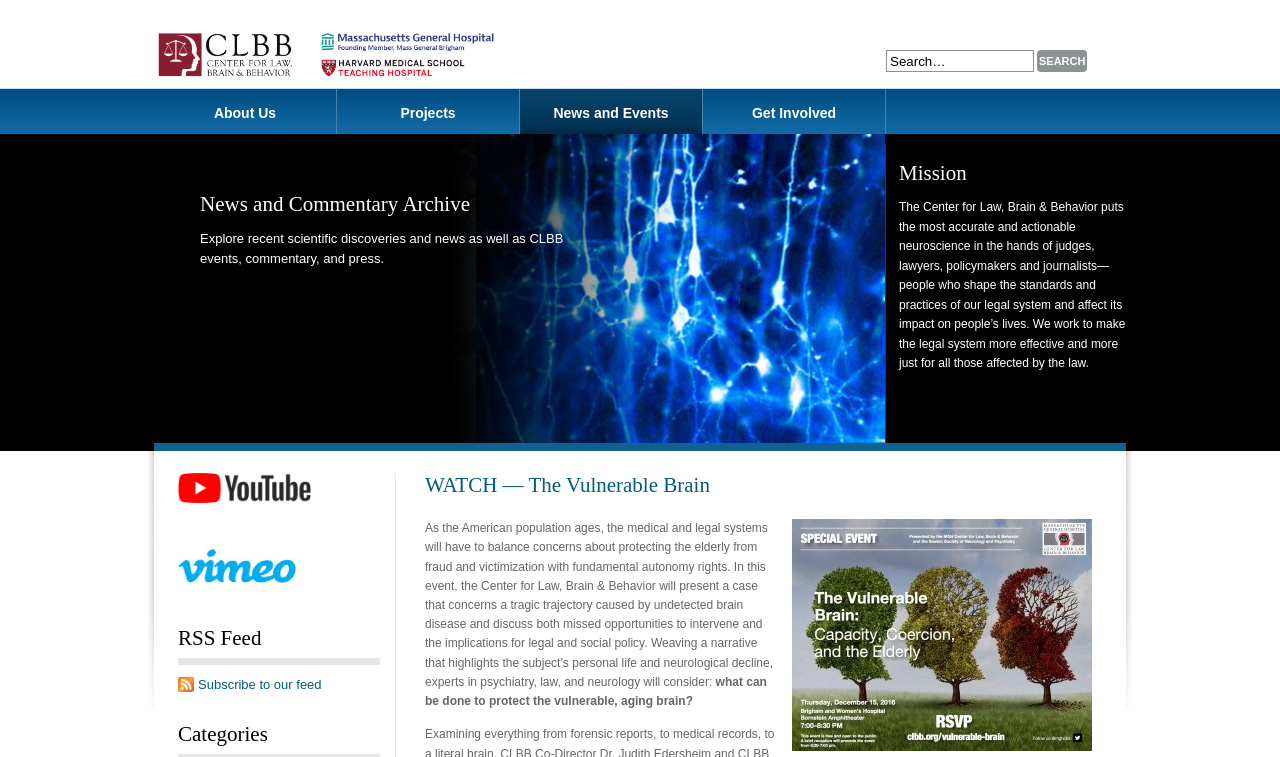Provide an in-depth caption for the elements present on the webpage.

The webpage is about the Center for Law, Brain & Behavior, with a logo of MGH CLBB at the top left corner. A search bar is located at the top right corner, consisting of a text box and a "SEARCH" button. 

Below the search bar, there are four navigation links: "About Us", "Projects", "News and Events", and "Get Involved", arranged horizontally from left to right.

The main content of the webpage is divided into three sections. The first section is titled "News and Commentary Archive" and provides a brief description of the section. 

The second section is titled "Mission" and describes the purpose of the Center for Law, Brain & Behavior, which is to make the legal system more effective and just for all those affected by the law.

The third section is titled "WATCH — The Vulnerable Brain" and features a link to a video or event with the same title. Below this section, there is an image with a caption describing an event hosted by the Center, which discusses the implications of brain disease on legal and social policy. 

There are also two figures with links on the left side of the webpage, and an "RSS Feed" section at the bottom left corner with a link to subscribe to the feed.